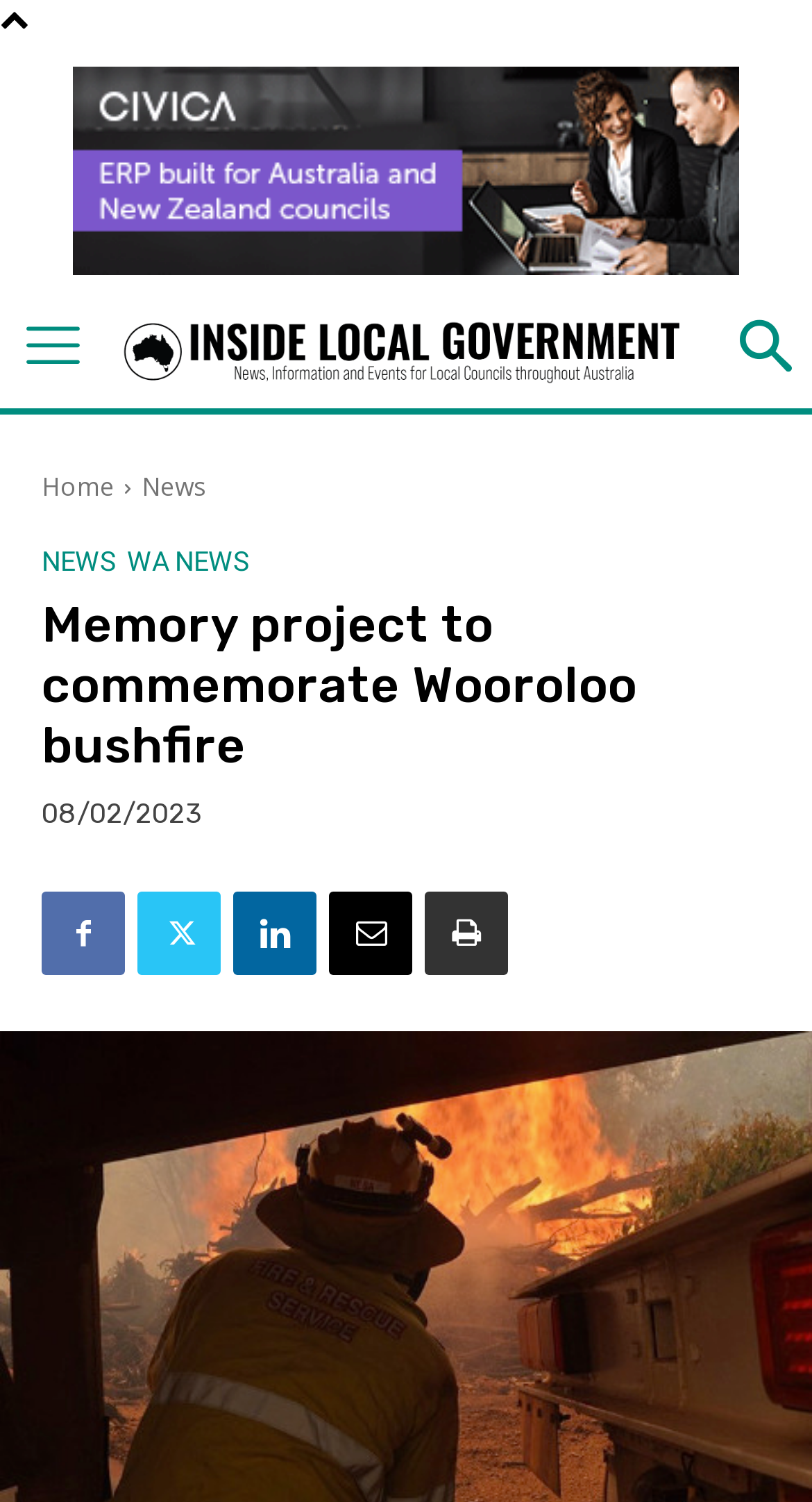Kindly provide the bounding box coordinates of the section you need to click on to fulfill the given instruction: "Click on 'Save documents in TextEdit on Mac'".

None